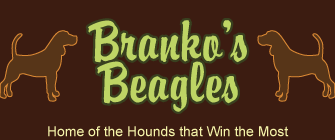Explain the image thoroughly, highlighting all key elements.

The image features the logo of "Branko's Beagles," a dog breeding and kennel service. The design prominently displays the name in vibrant green letters, stylized in a playful font that emphasizes the joyful essence of the beagle breed. Flanking the text are silhouettes of beagles, rendered in a warm brown color, enhancing the rustic charm of the logo. Below the main title, a tagline reads "Home of the Hounds that Win the Most," suggesting a focus on breeding competitive and successful beagle dogs. The background is a rich brown, which contrasts nicely with the text and images, creating an inviting and professional appearance. This logo not only encapsulates the pride in the beagles bred by Branko and Frieda Krpan but also appeals to dog enthusiasts seeking quality and pedigree in their pets.